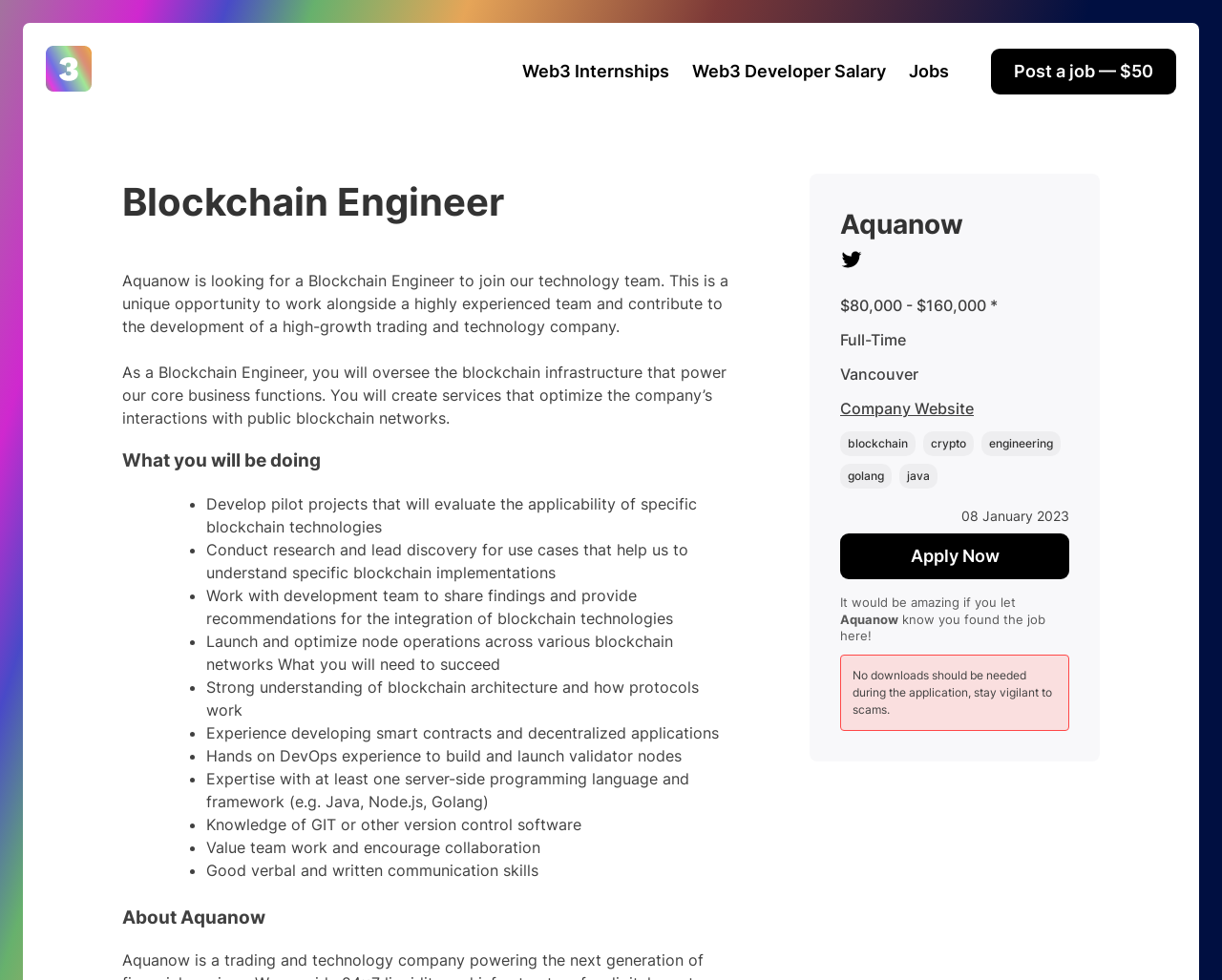What is the application deadline for this job?
Using the image, provide a detailed and thorough answer to the question.

I did not find any information about the application deadline on the current webpage, so I concluded that it is not specified.